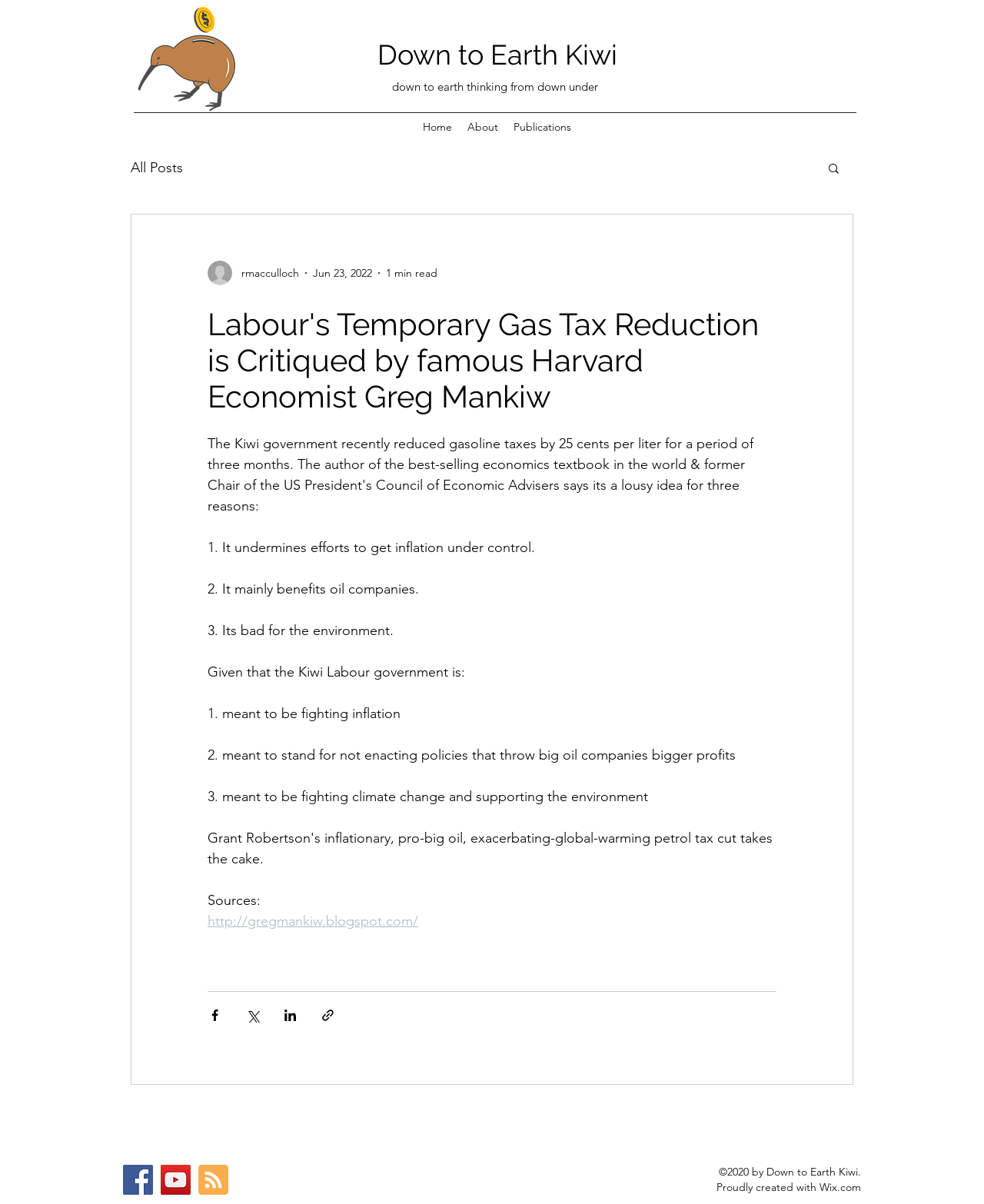Please provide a brief answer to the following inquiry using a single word or phrase:
What is the profession of Greg Mankiw?

Economist